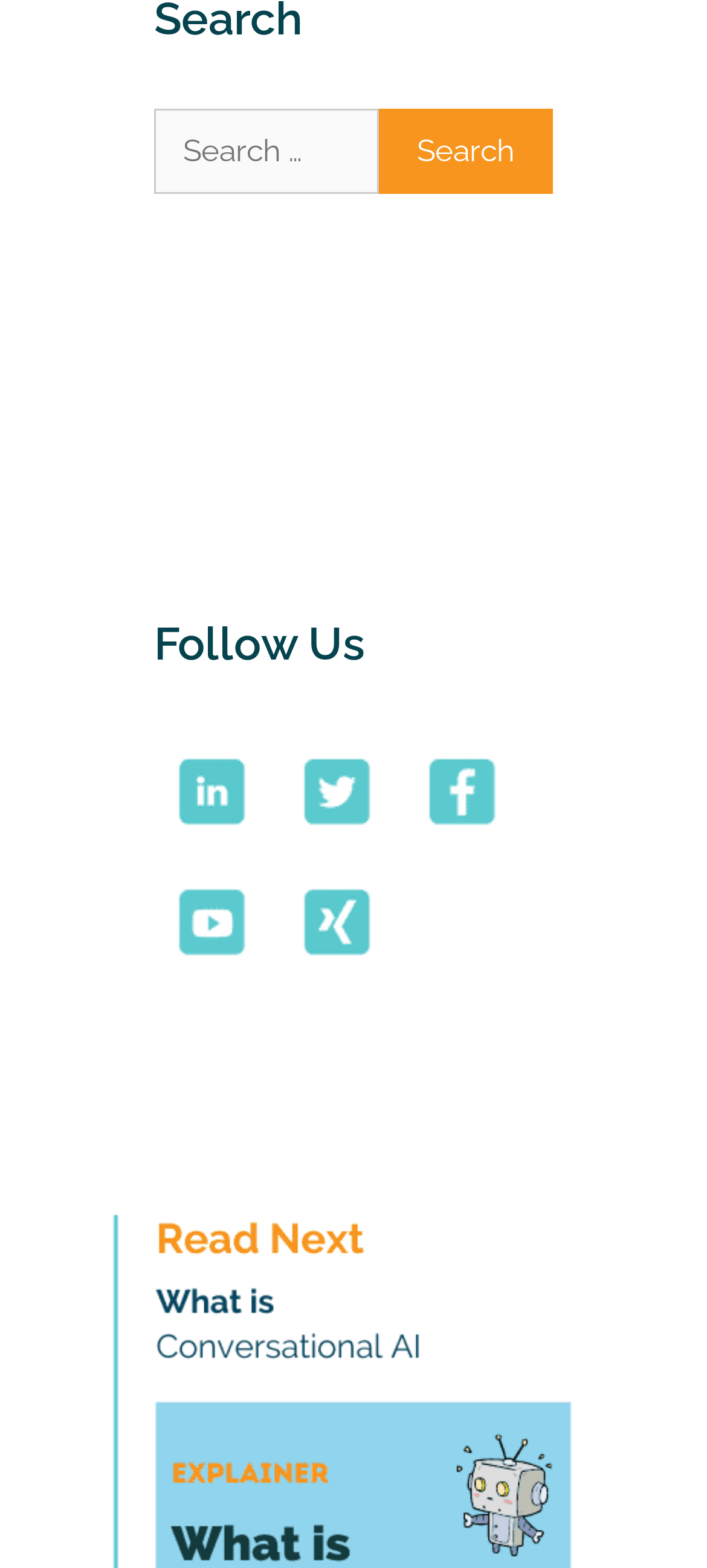What is the position of the Twitter link?
Can you provide a detailed and comprehensive answer to the question?

The Twitter link is located in the middle of the 'Follow Us' section, with the LinkedIn link on the left and the Facebook link on the right. This can be determined by comparing the x-coordinates of the bounding boxes of the three links.